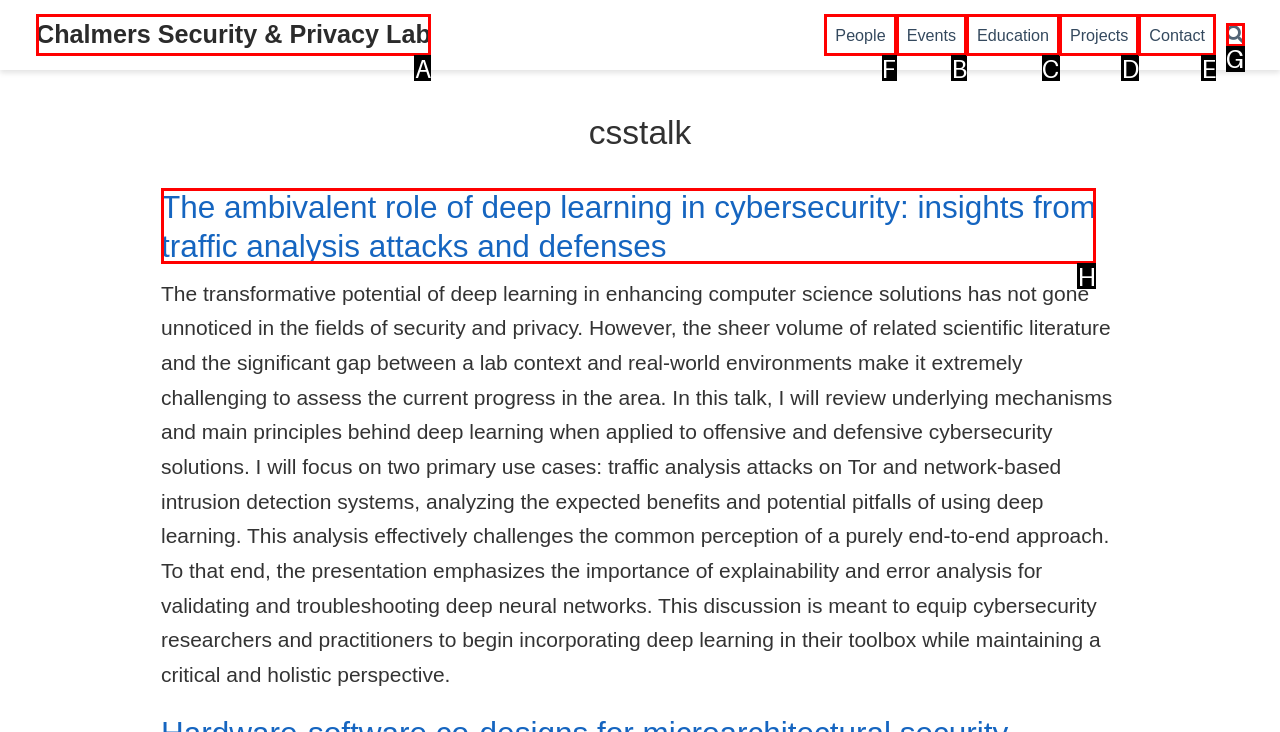To complete the instruction: view People page, which HTML element should be clicked?
Respond with the option's letter from the provided choices.

F